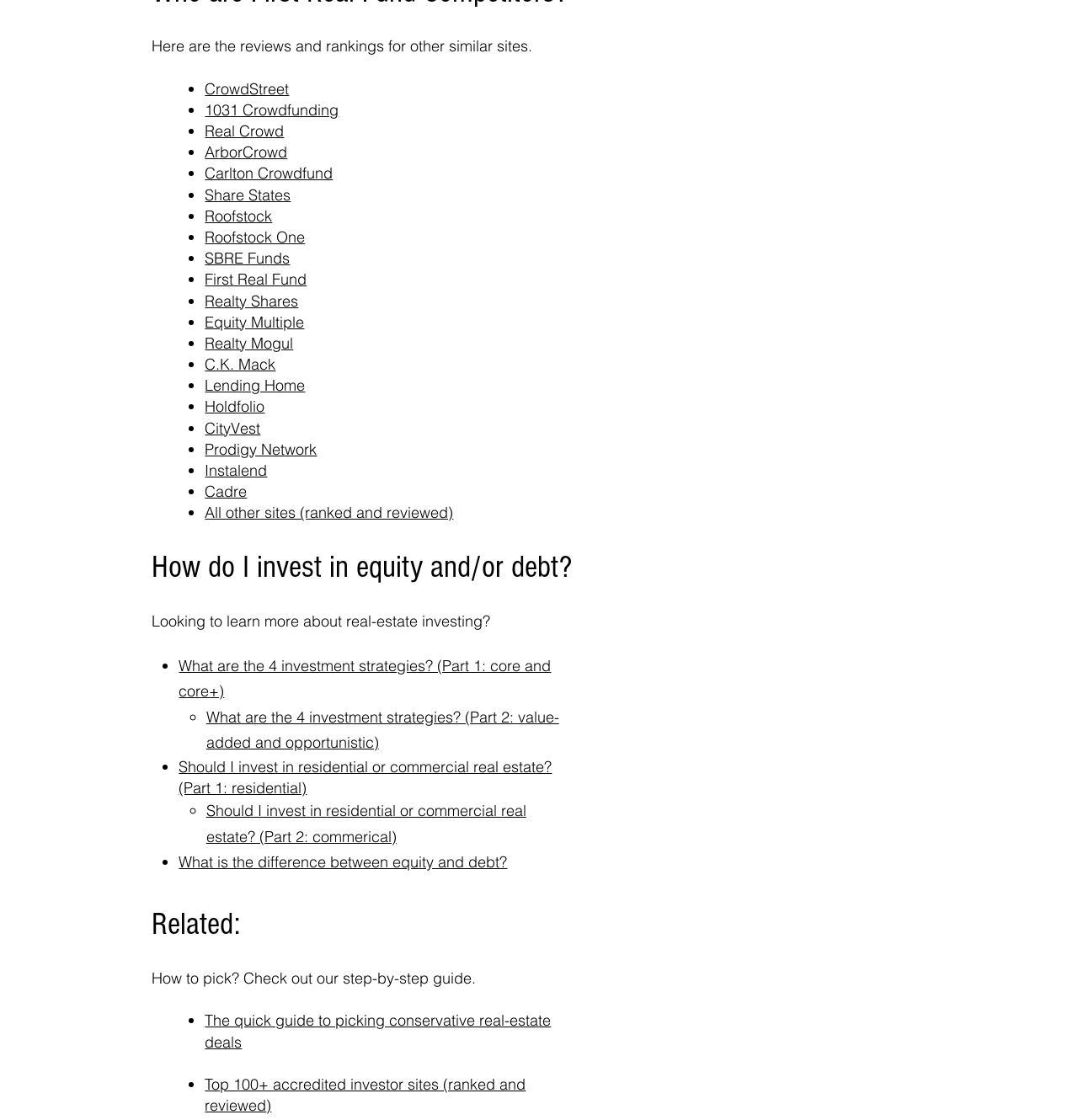How many list markers are there on this webpage?
Based on the visual content, answer with a single word or a brief phrase.

24